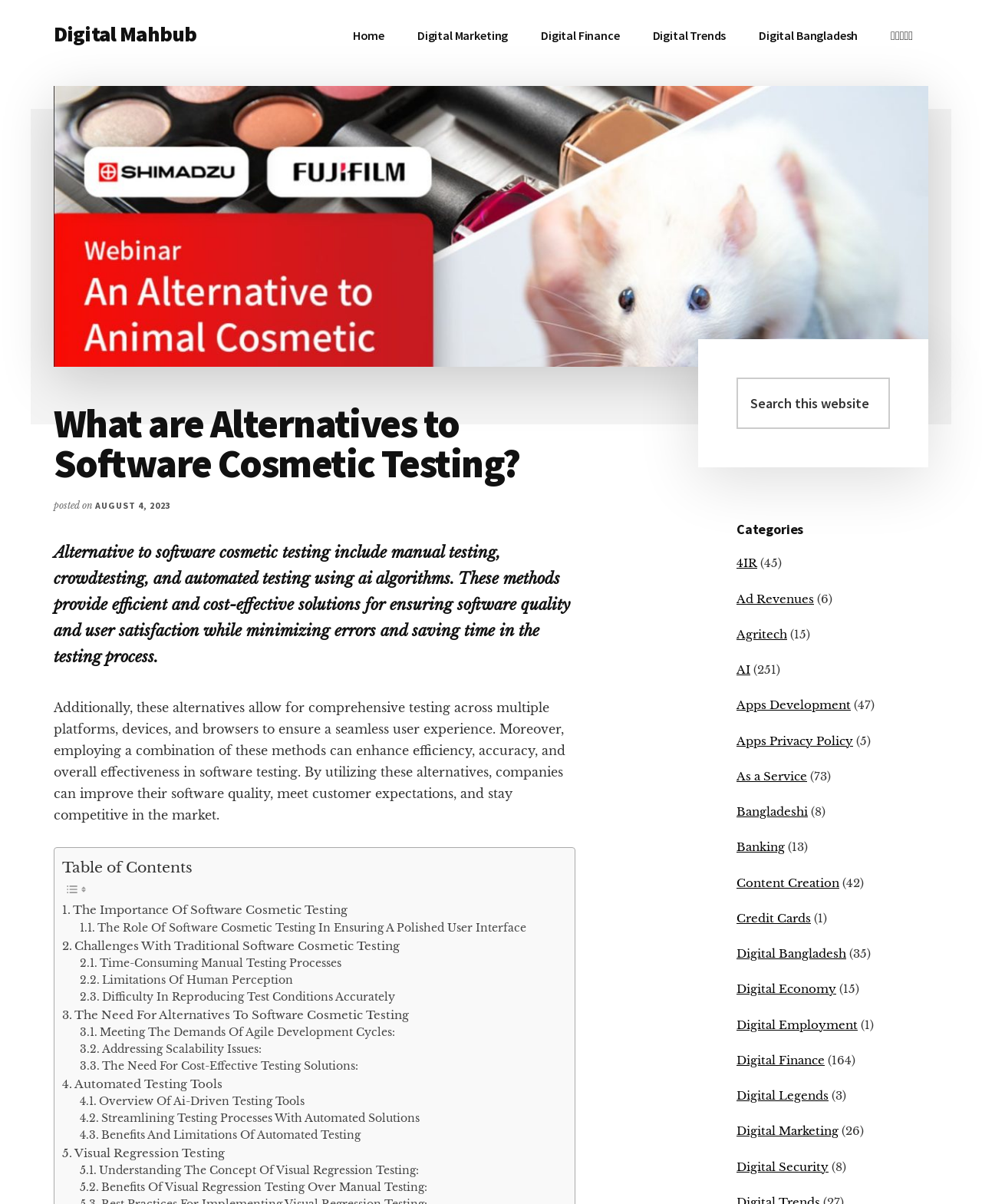Respond with a single word or phrase to the following question:
What is the date of the post?

AUGUST 4, 2023